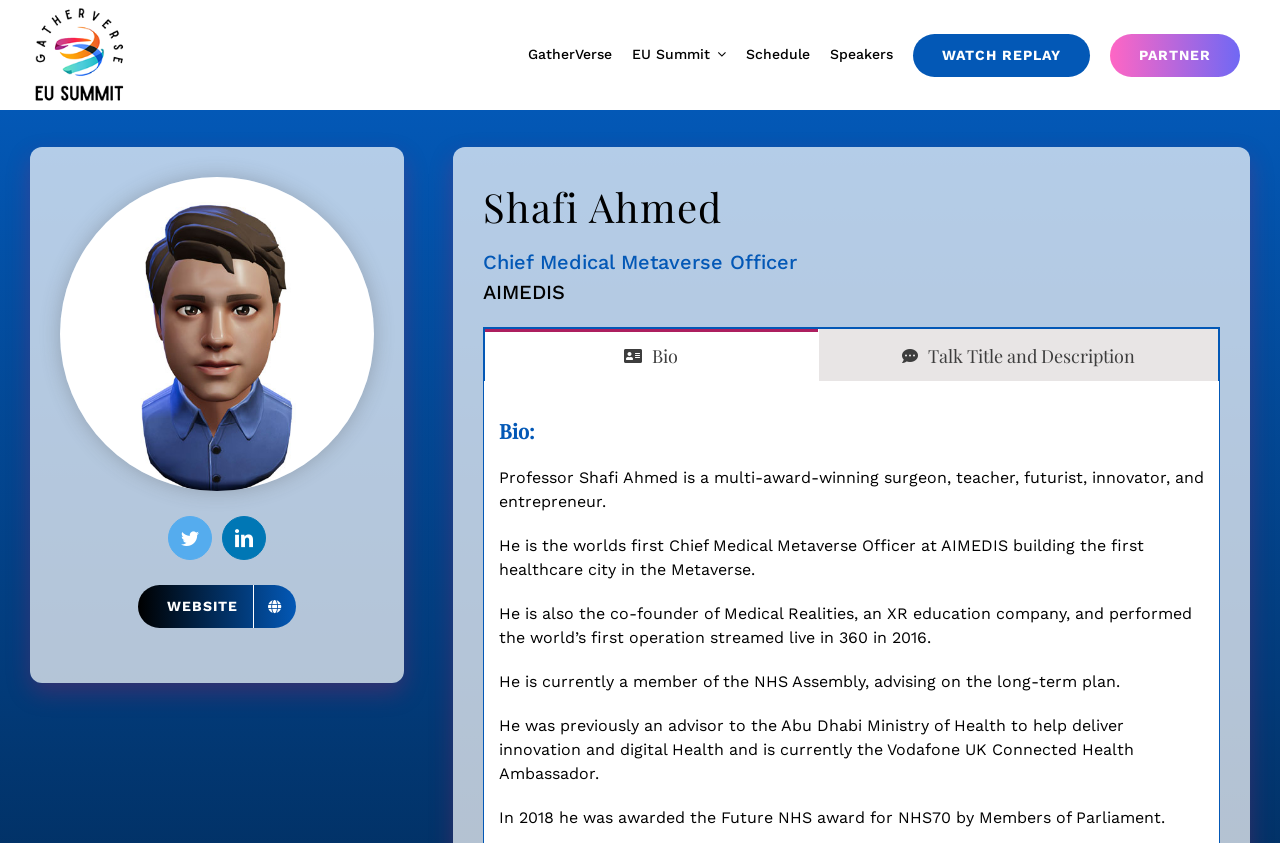What is the name of the healthcare city being built in the Metaverse?
Provide a concise answer using a single word or phrase based on the image.

Not mentioned